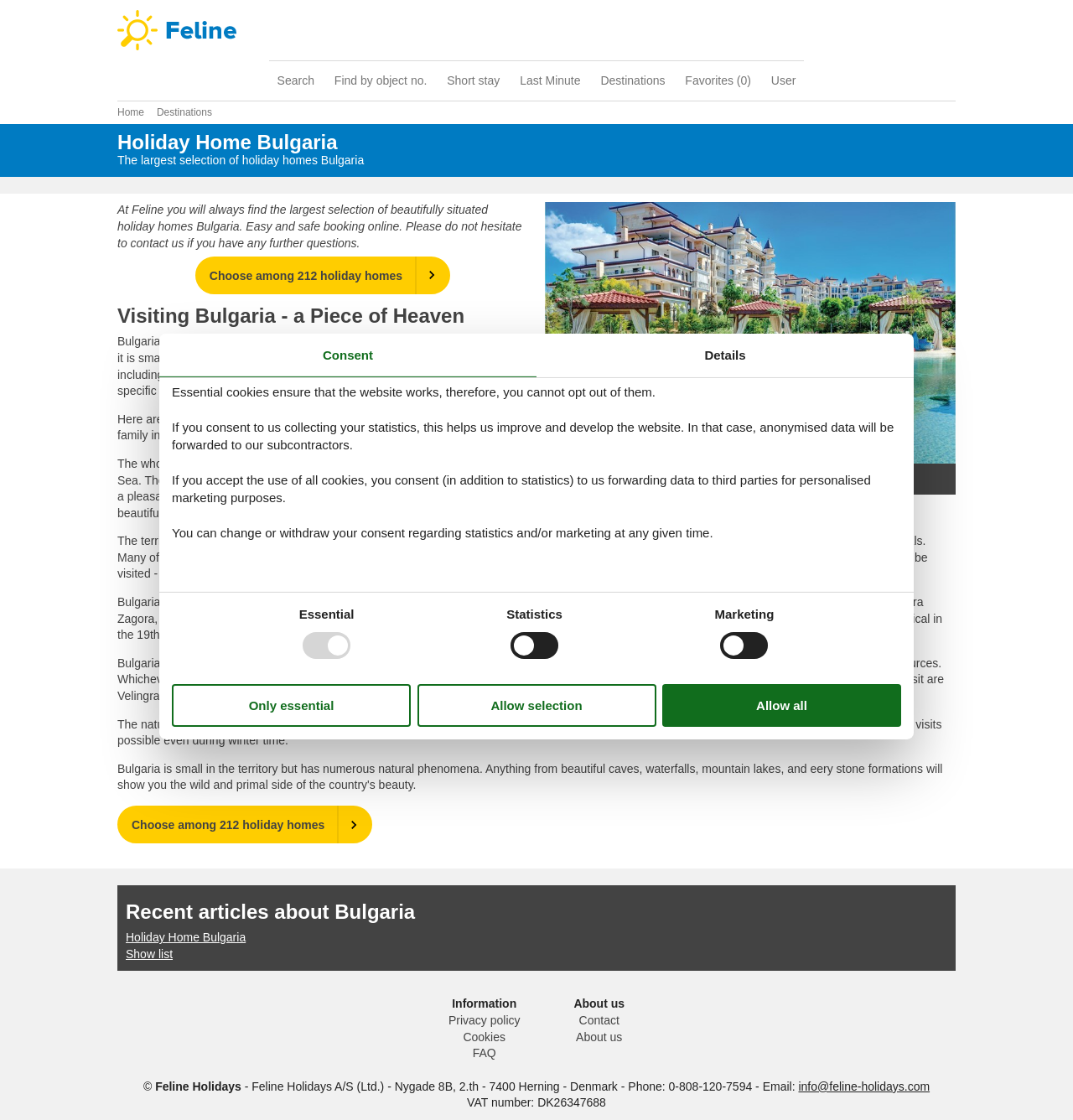Provide the bounding box coordinates, formatted as (top-left x, top-left y, bottom-right x, bottom-right y), with all values being floating point numbers between 0 and 1. Identify the bounding box of the UI element that matches the description: Contact

[0.54, 0.905, 0.577, 0.917]